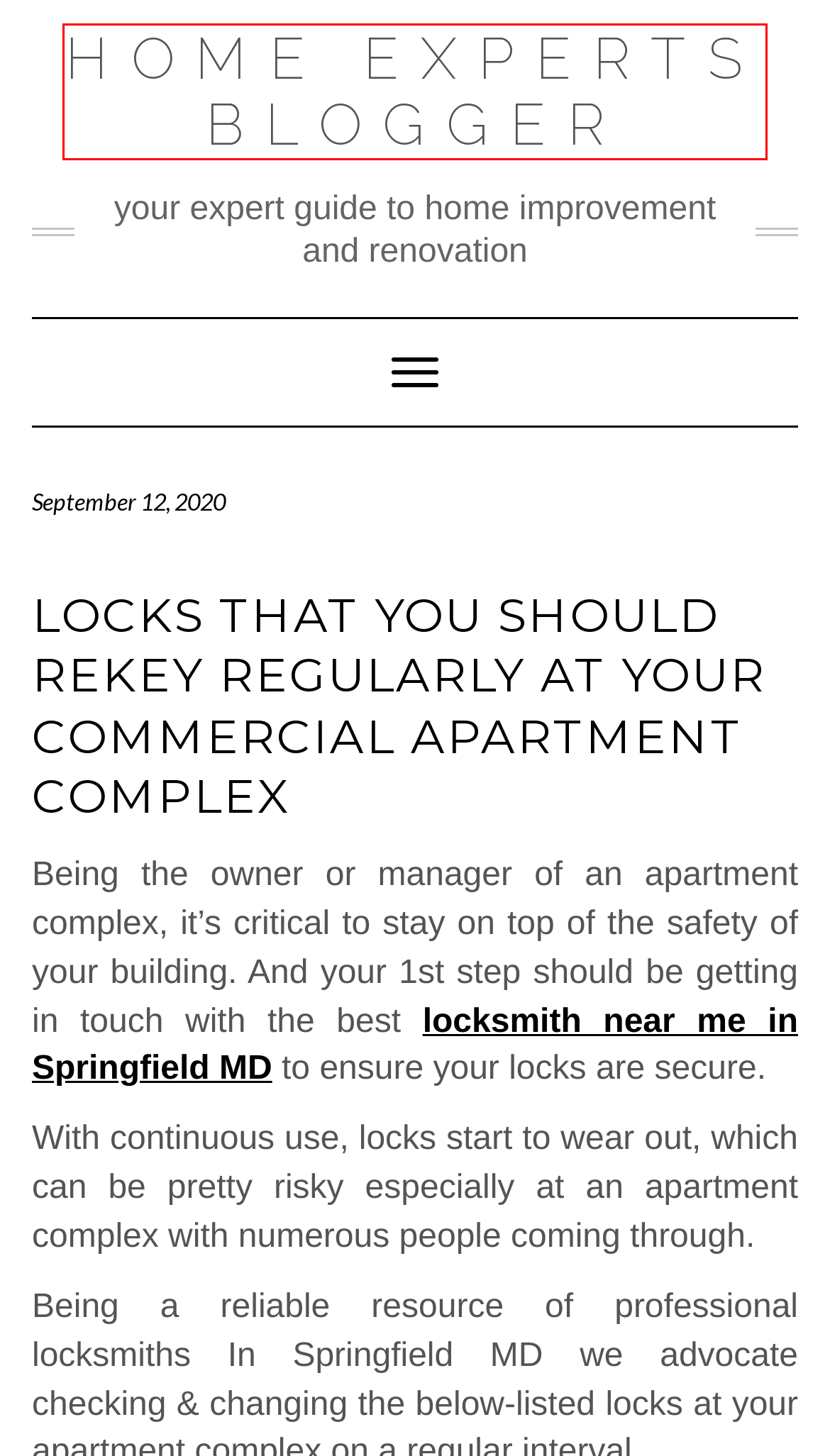You have been given a screenshot of a webpage with a red bounding box around a UI element. Select the most appropriate webpage description for the new webpage that appears after clicking the element within the red bounding box. The choices are:
A. Digital Antenna Installation Brisbane Archives - Home Experts Blogger
B. October 2021 - Home Experts Blogger
C. Residential and Commercial Locksmith – Locksmith & Garage Door Repair in Silver Spring MD
D. Chimney Installation Archives - Home Experts Blogger
E. February 2023 - Home Experts Blogger
F. Home Experts Blog - Home Improvement Tips & Advice
G. Video Games Archives - Home Experts Blogger
H. Toilet Replacement Archives - Home Experts Blogger

F